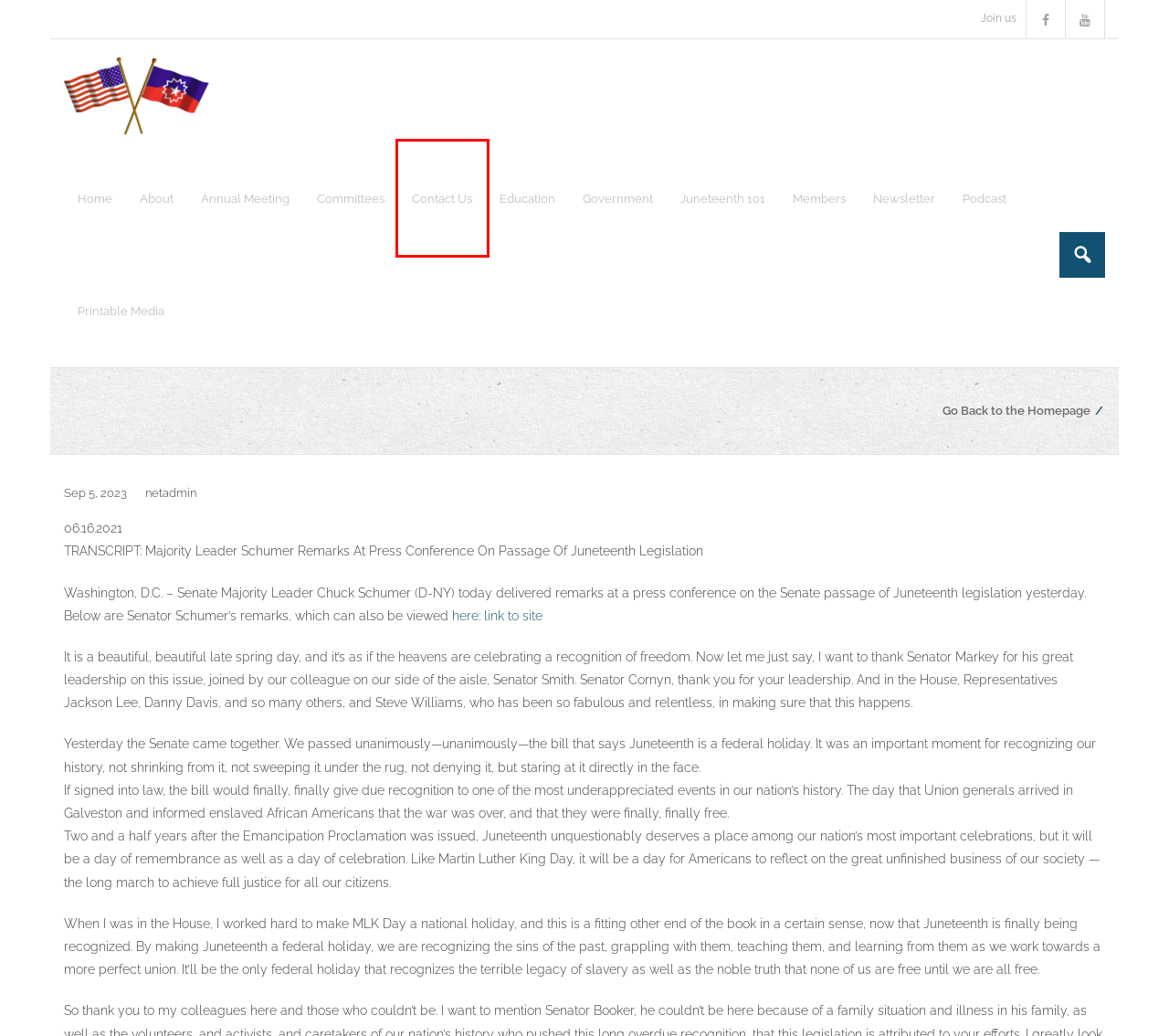You have a screenshot of a webpage with a red rectangle bounding box around an element. Identify the best matching webpage description for the new page that appears after clicking the element in the bounding box. The descriptions are:
A. Newsletter – National Juneteenth Observance Foundation
B. Education – National Juneteenth Observance Foundation
C. National Juneteenth Observance Foundation – Celebration of Freedom
D. netadmin – National Juneteenth Observance Foundation
E. About – National Juneteenth Observance Foundation
F. Members – National Juneteenth Observance Foundation
G. Government – National Juneteenth Observance Foundation
H. Contact Us – National Juneteenth Observance Foundation

H